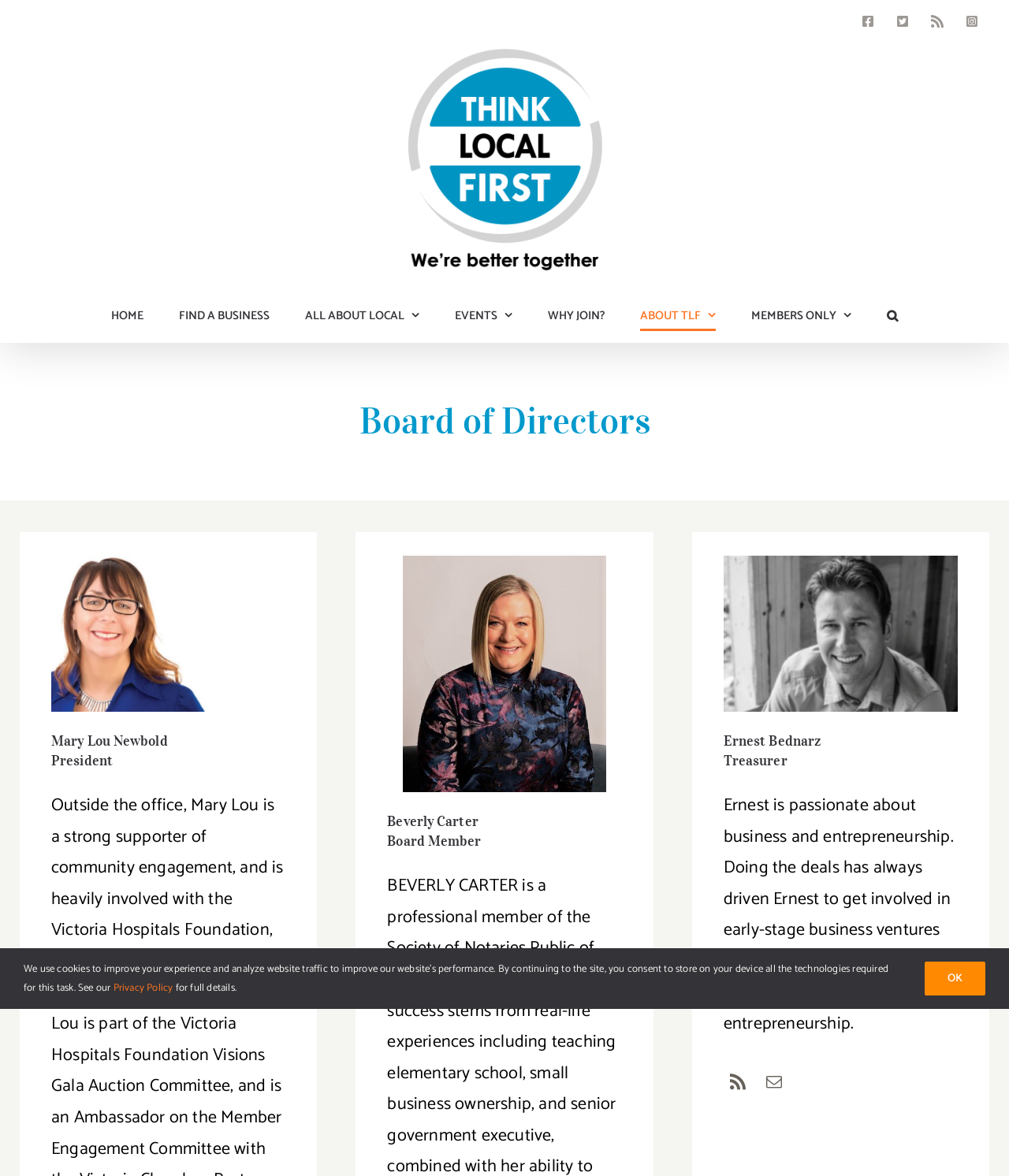Please find the bounding box coordinates of the element that needs to be clicked to perform the following instruction: "View Mary Lou Newbold's profile". The bounding box coordinates should be four float numbers between 0 and 1, represented as [left, top, right, bottom].

[0.051, 0.473, 0.283, 0.605]